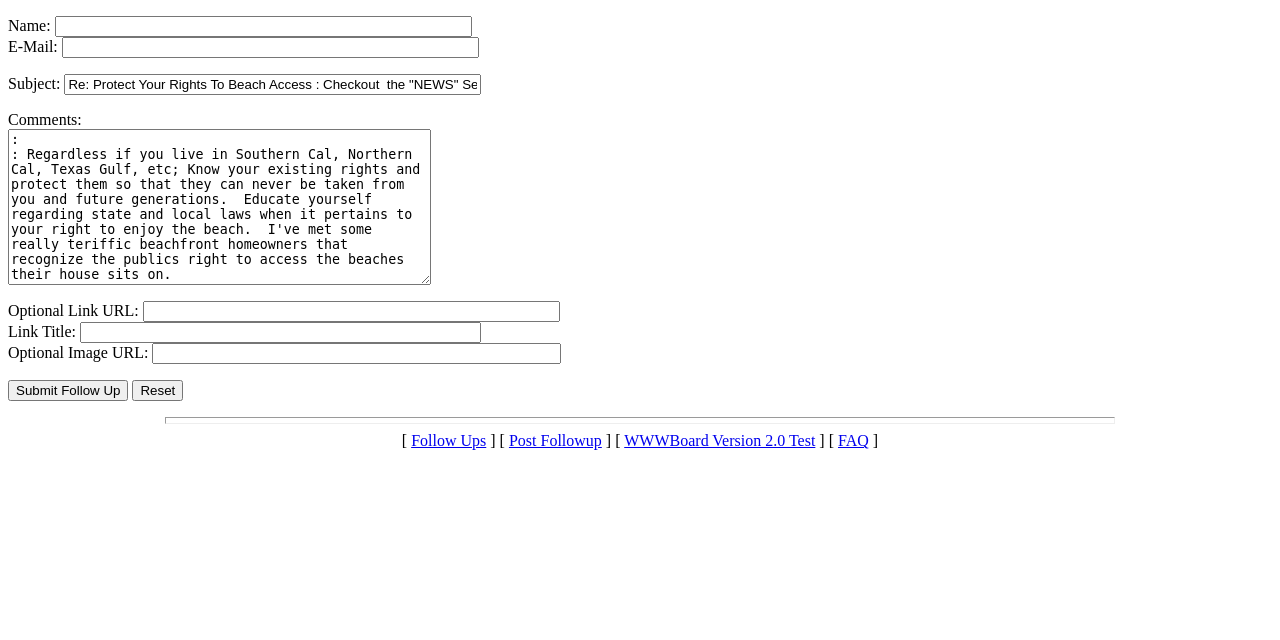For the following element description, predict the bounding box coordinates in the format (top-left x, top-left y, bottom-right x, bottom-right y). All values should be floating point numbers between 0 and 1. Description: Post Followup

[0.398, 0.676, 0.47, 0.702]